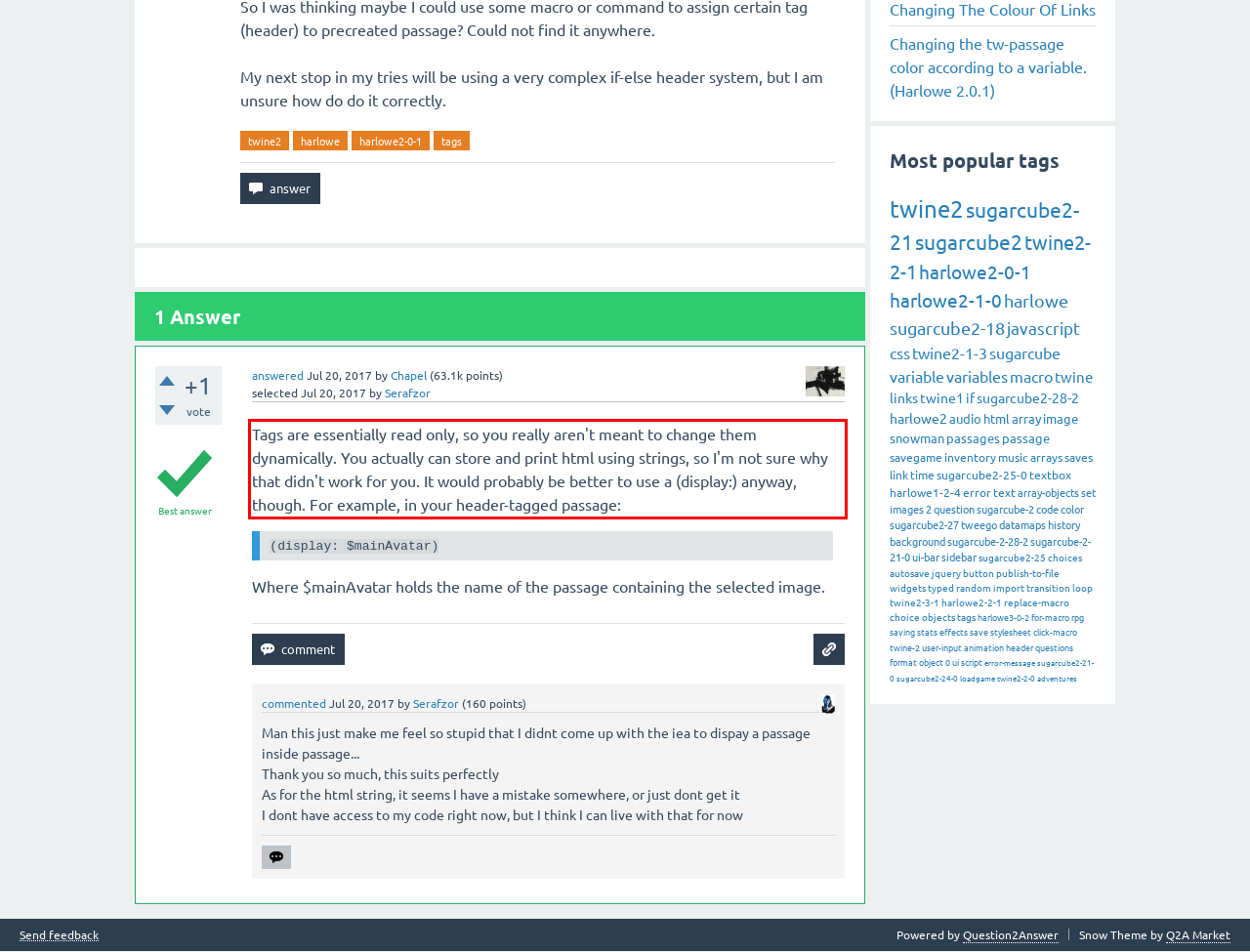Examine the webpage screenshot and use OCR to obtain the text inside the red bounding box.

Tags are essentially read only, so you really aren't meant to change them dynamically. You actually can store and print html using strings, so I'm not sure why that didn't work for you. It would probably be better to use a (display:) anyway, though. For example, in your header-tagged passage: